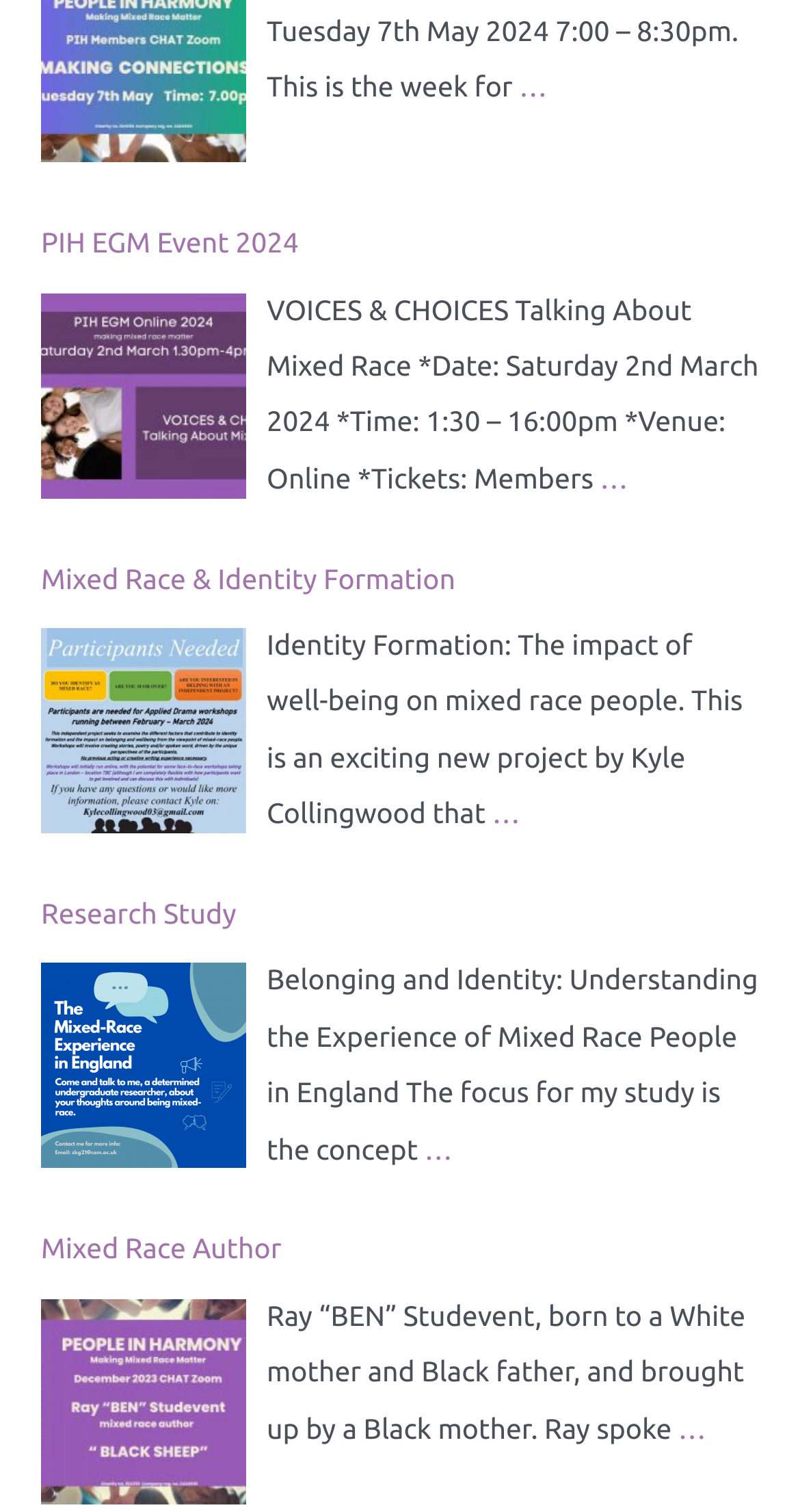Locate the bounding box coordinates of the element I should click to achieve the following instruction: "Read about VOICES & CHOICES Talking About Mixed Race".

[0.333, 0.194, 0.948, 0.327]